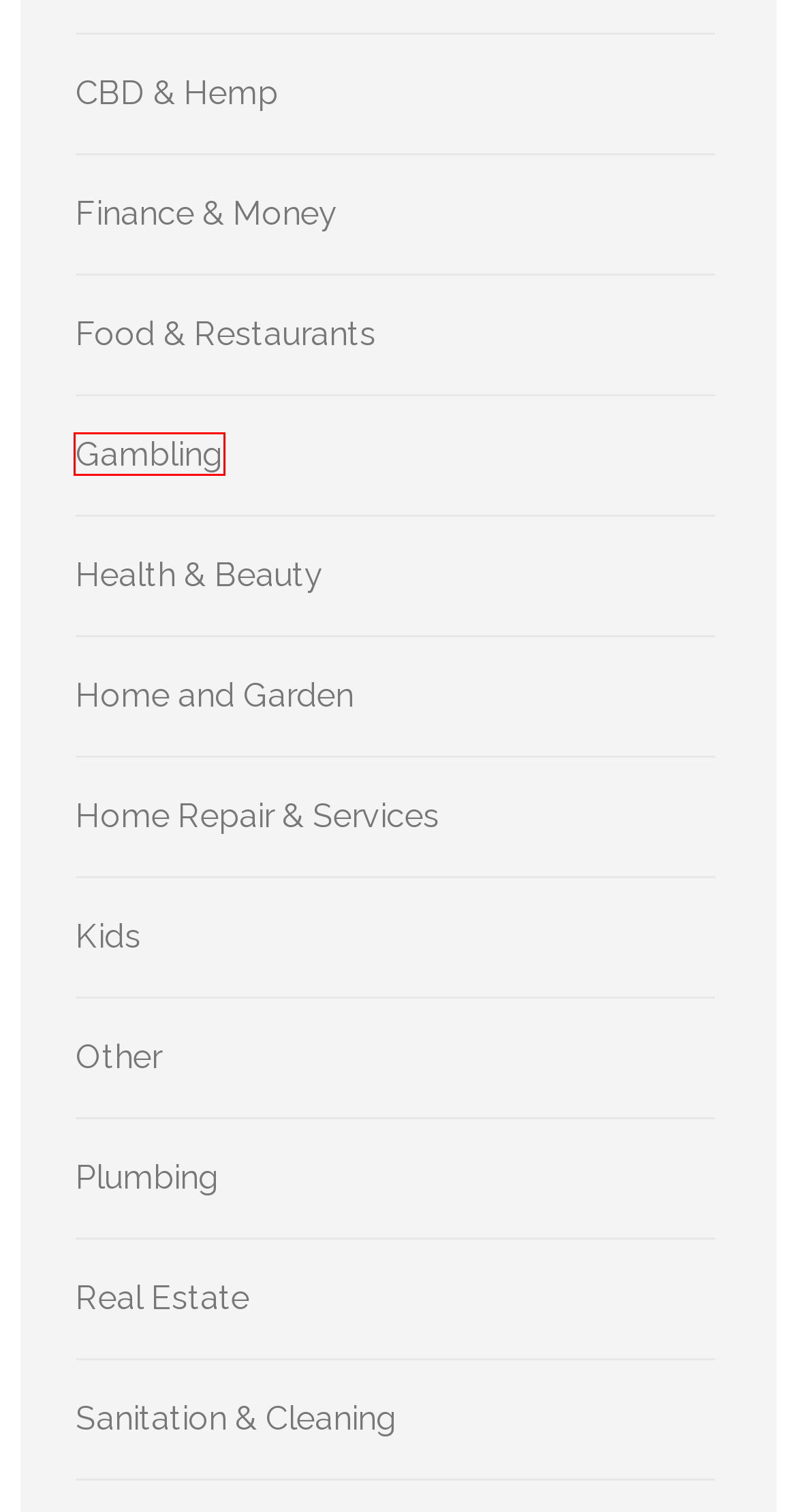You’re provided with a screenshot of a webpage that has a red bounding box around an element. Choose the best matching webpage description for the new page after clicking the element in the red box. The options are:
A. Travel – TheMindMajesty
B. Real Estate – TheMindMajesty
C. Marketing1on1: Superior Medford SEO Audit Insights – TheMindMajesty
D. Tree Services – TheMindMajesty
E. Gambling – TheMindMajesty
F. Advertising & Marketing – TheMindMajesty
G. April 2024 – TheMindMajesty
H. Food & Restaurants – TheMindMajesty

E